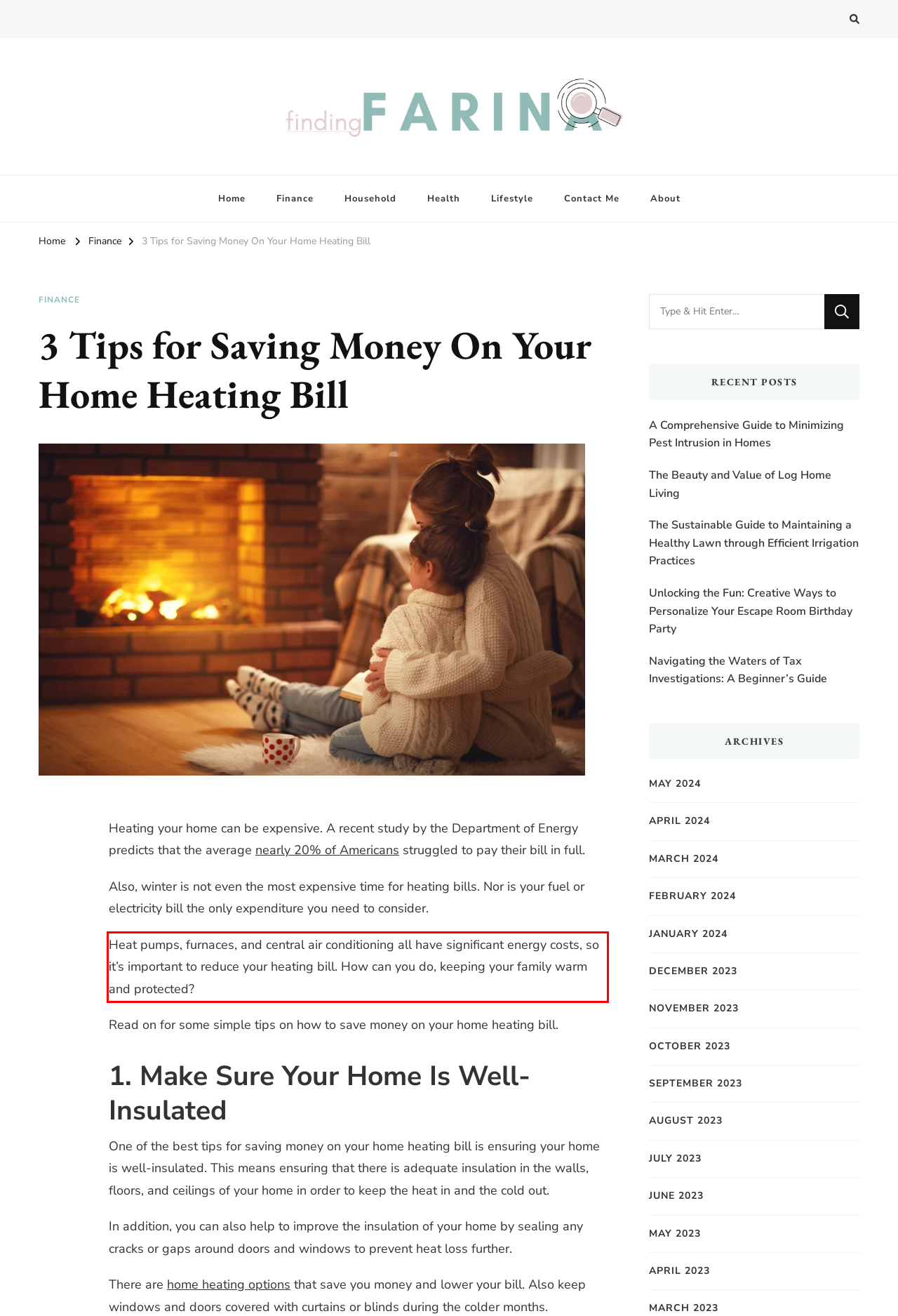You have a screenshot of a webpage with a red bounding box. Use OCR to generate the text contained within this red rectangle.

Heat pumps, furnaces, and central air conditioning all have significant energy costs, so it’s important to reduce your heating bill. How can you do, keeping your family warm and protected?